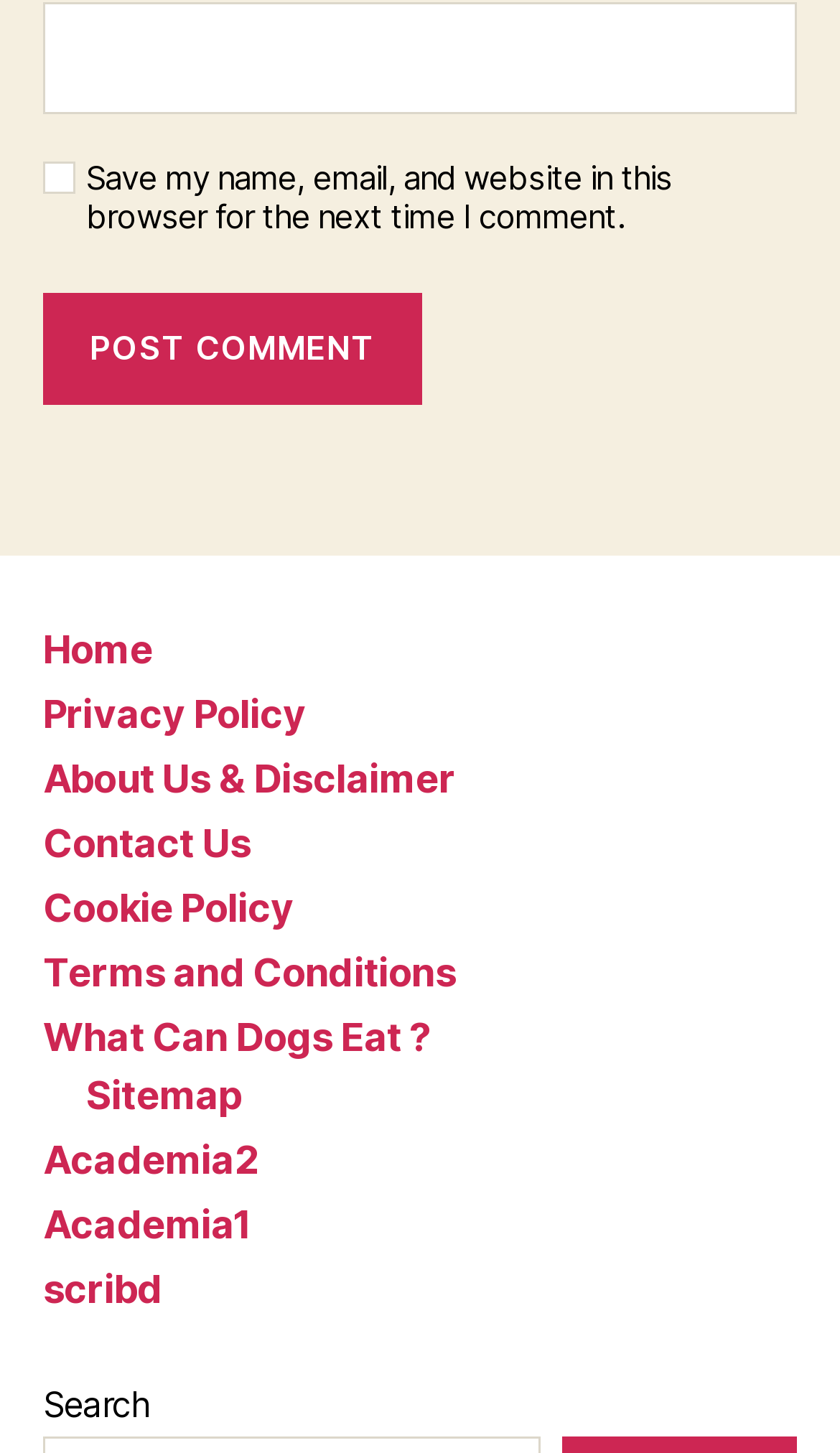Can you determine the bounding box coordinates of the area that needs to be clicked to fulfill the following instruction: "Post a comment"?

[0.051, 0.202, 0.503, 0.278]